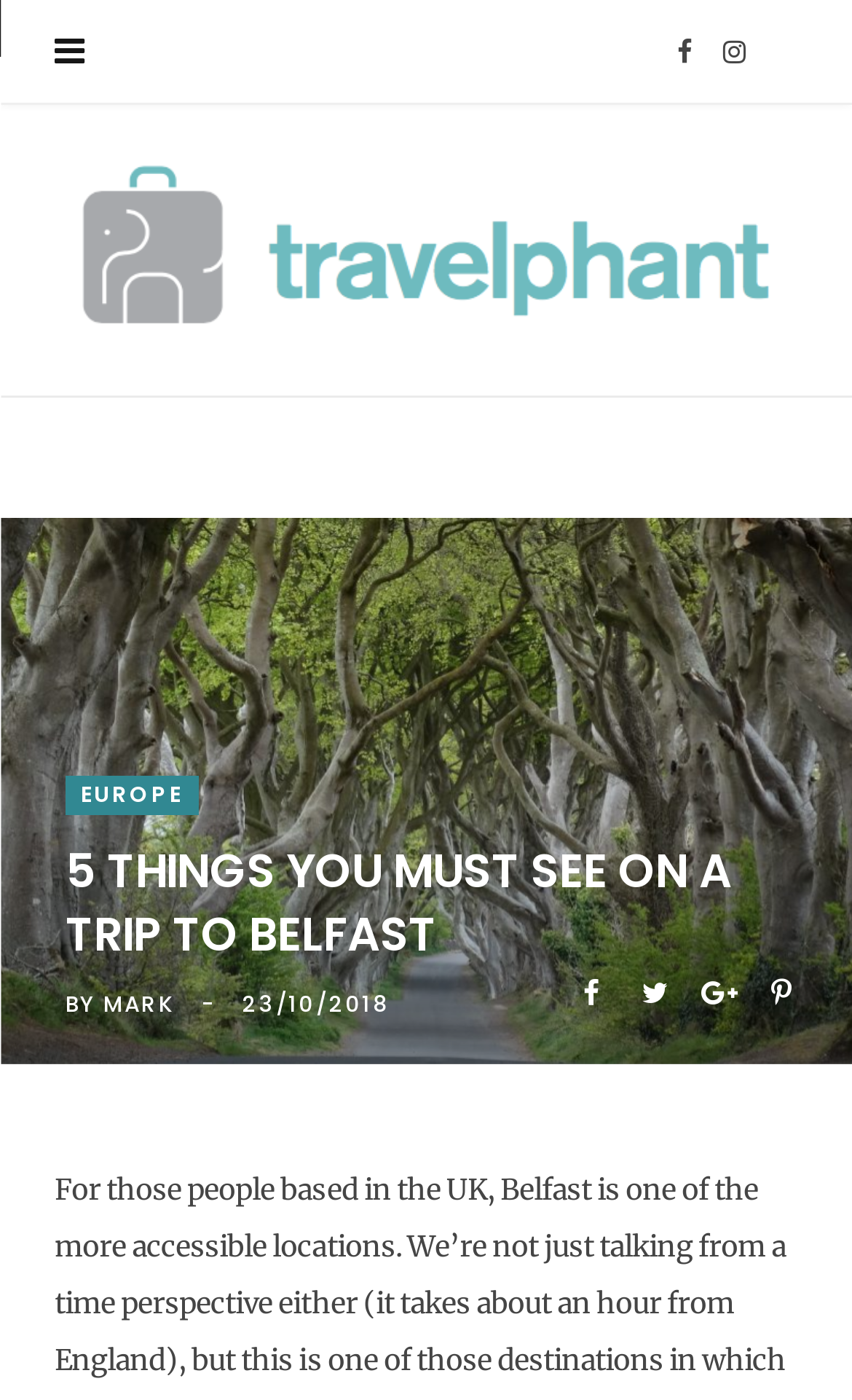How many social media links are there?
Please give a detailed and thorough answer to the question, covering all relevant points.

There are five social media links, including Facebook, Instagram, and three others represented by icons.